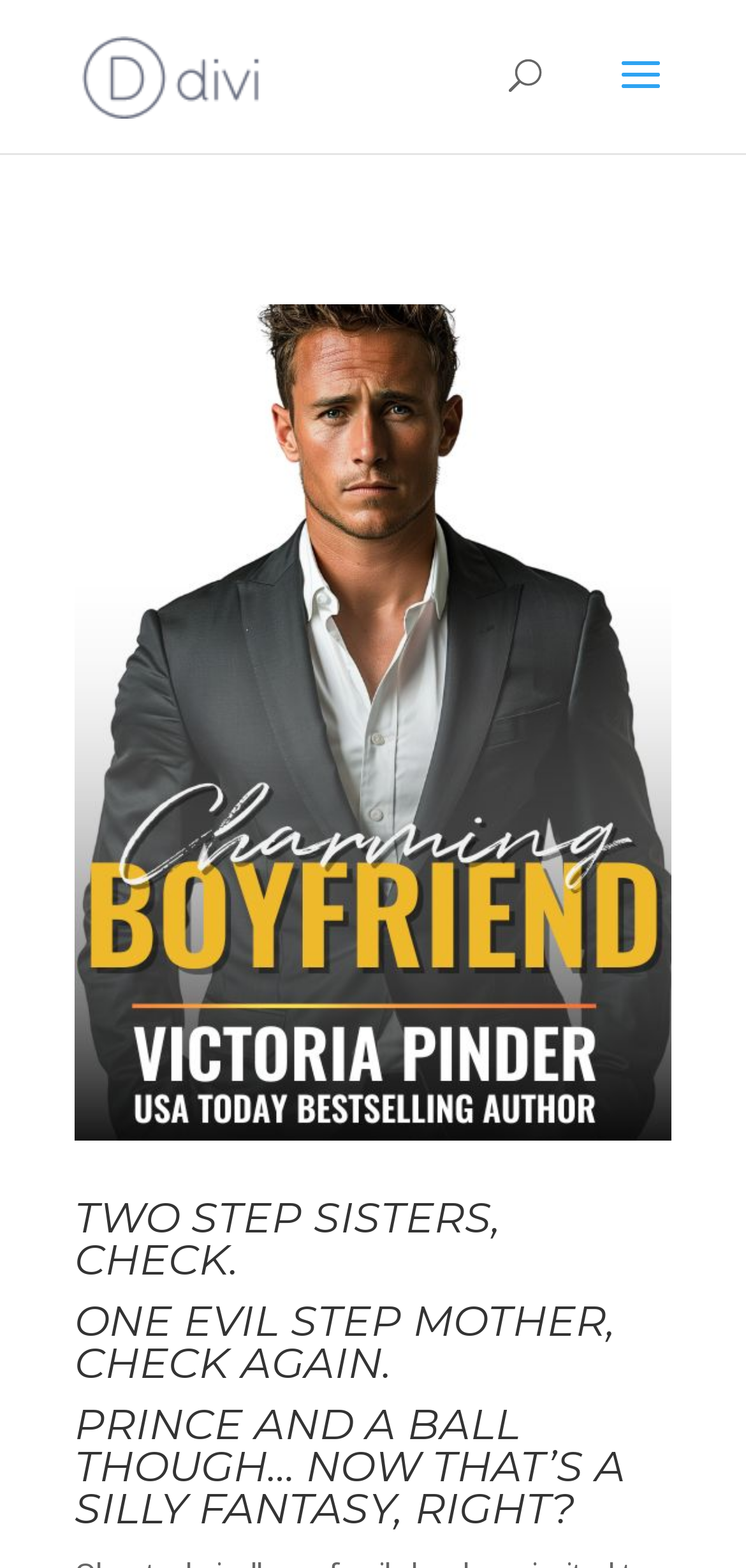Is there an image on the webpage?
Refer to the screenshot and answer in one word or phrase.

Yes